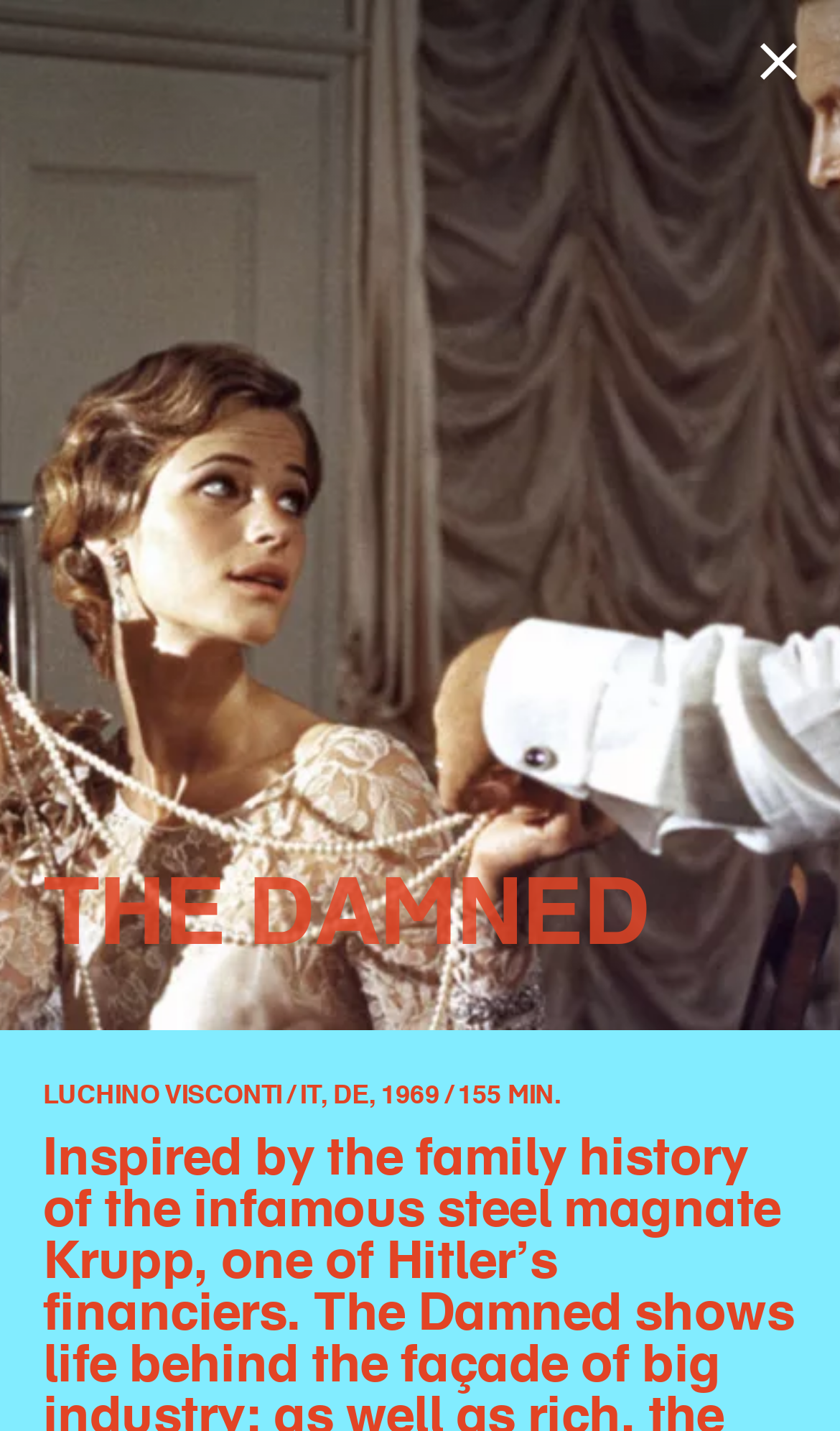What is the title of the current film?
Use the image to answer the question with a single word or phrase.

The Damned